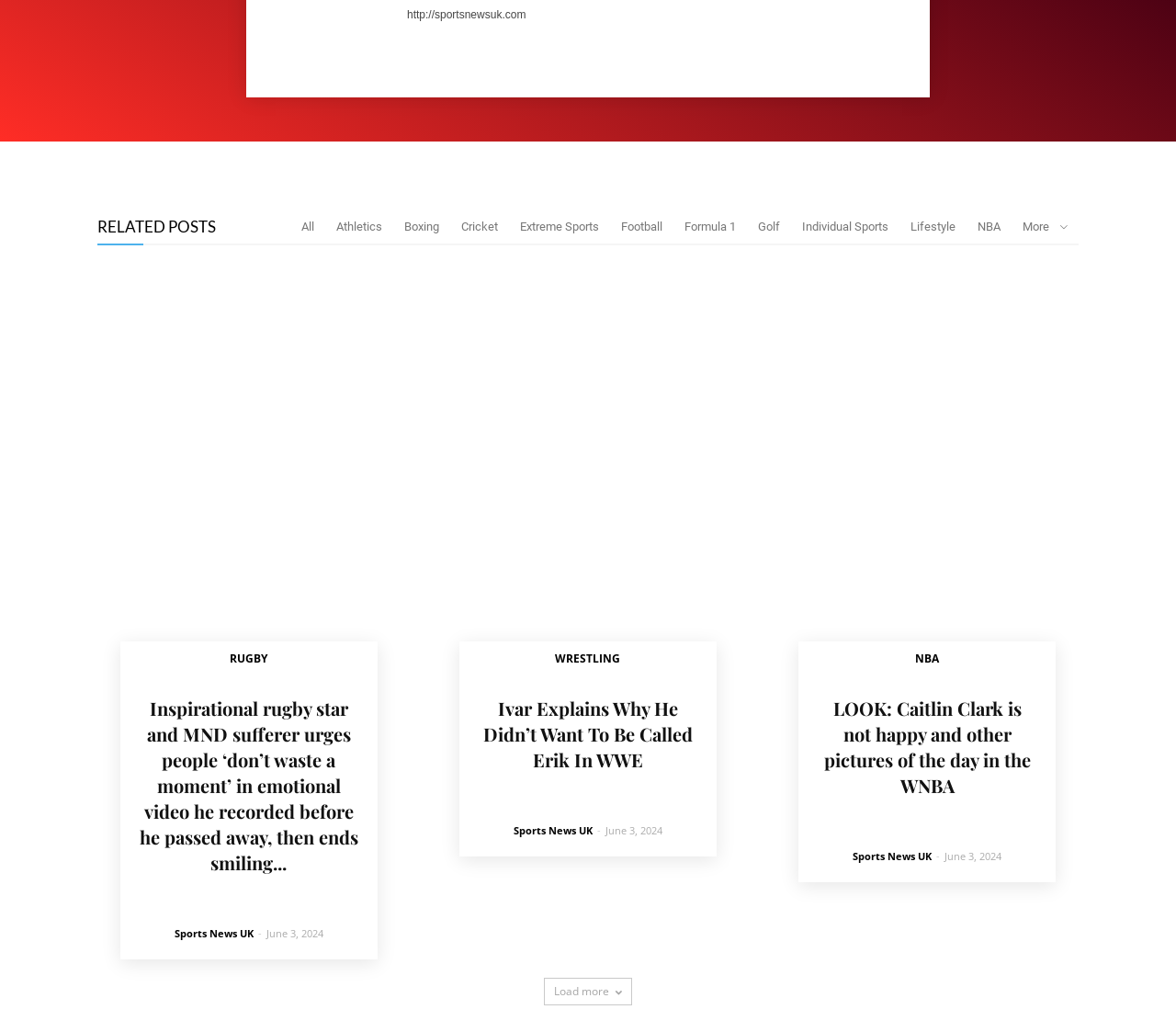Please identify the bounding box coordinates of the element on the webpage that should be clicked to follow this instruction: "Click on the 'Load more' button". The bounding box coordinates should be given as four float numbers between 0 and 1, formatted as [left, top, right, bottom].

[0.462, 0.947, 0.538, 0.974]